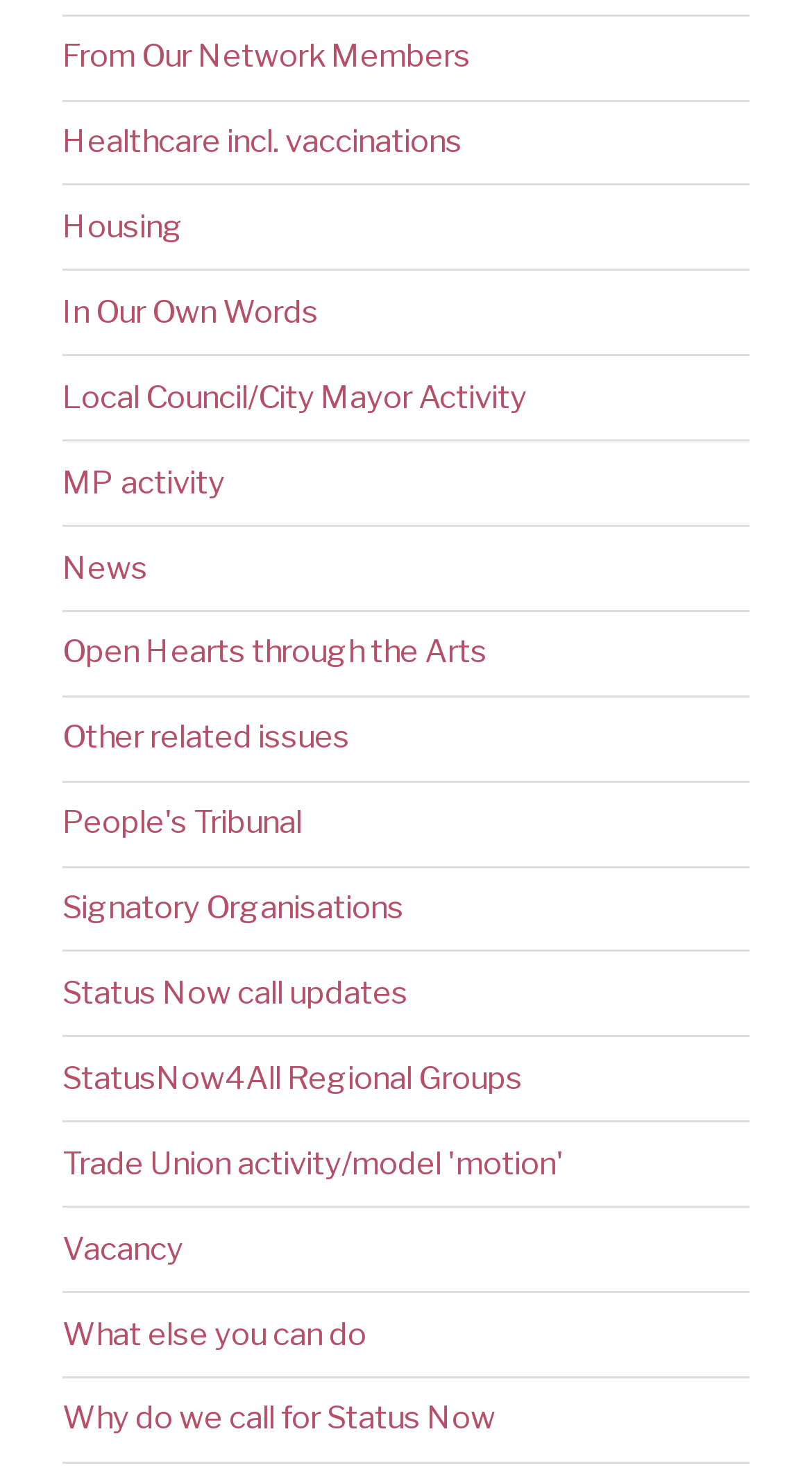Is there a link related to news on this webpage?
Give a single word or phrase answer based on the content of the image.

Yes